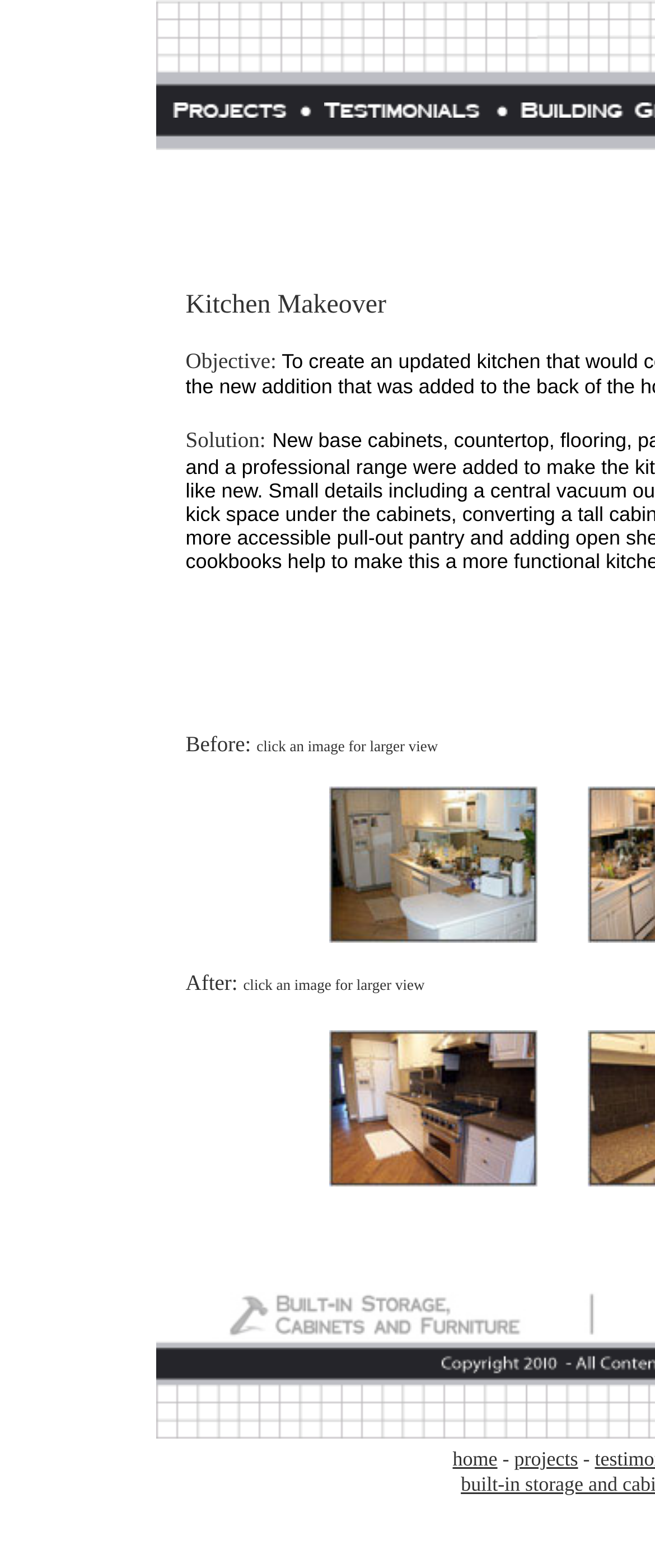Please answer the following question using a single word or phrase: 
How many main sections are there on the webpage?

3